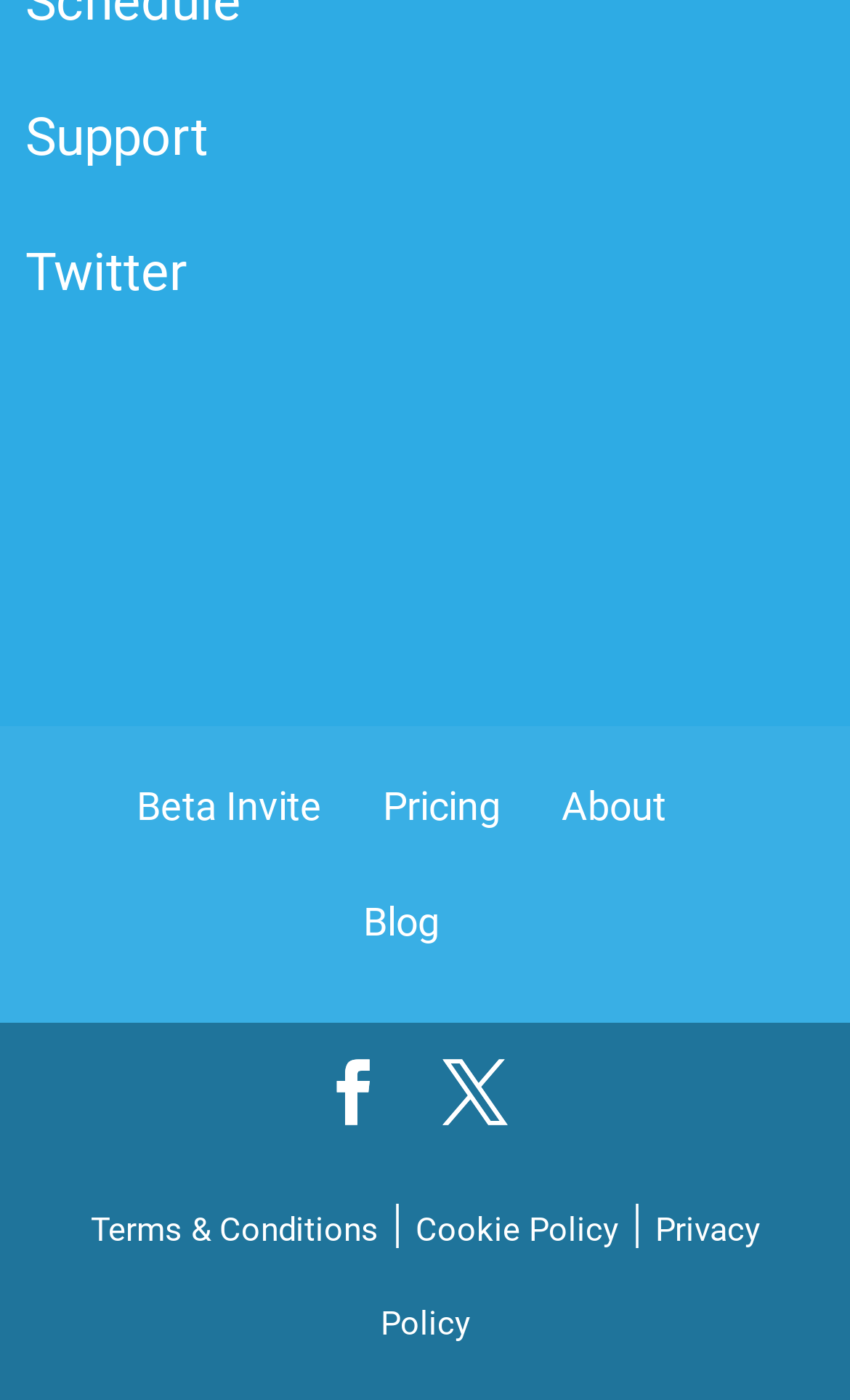Could you please study the image and provide a detailed answer to the question:
How many links are there in the footer section?

I counted the number of links in the footer section, which are Terms & Conditions, Cookie Policy, Privacy Policy, and one static text '|'. Therefore, there are 4 links in the footer section.